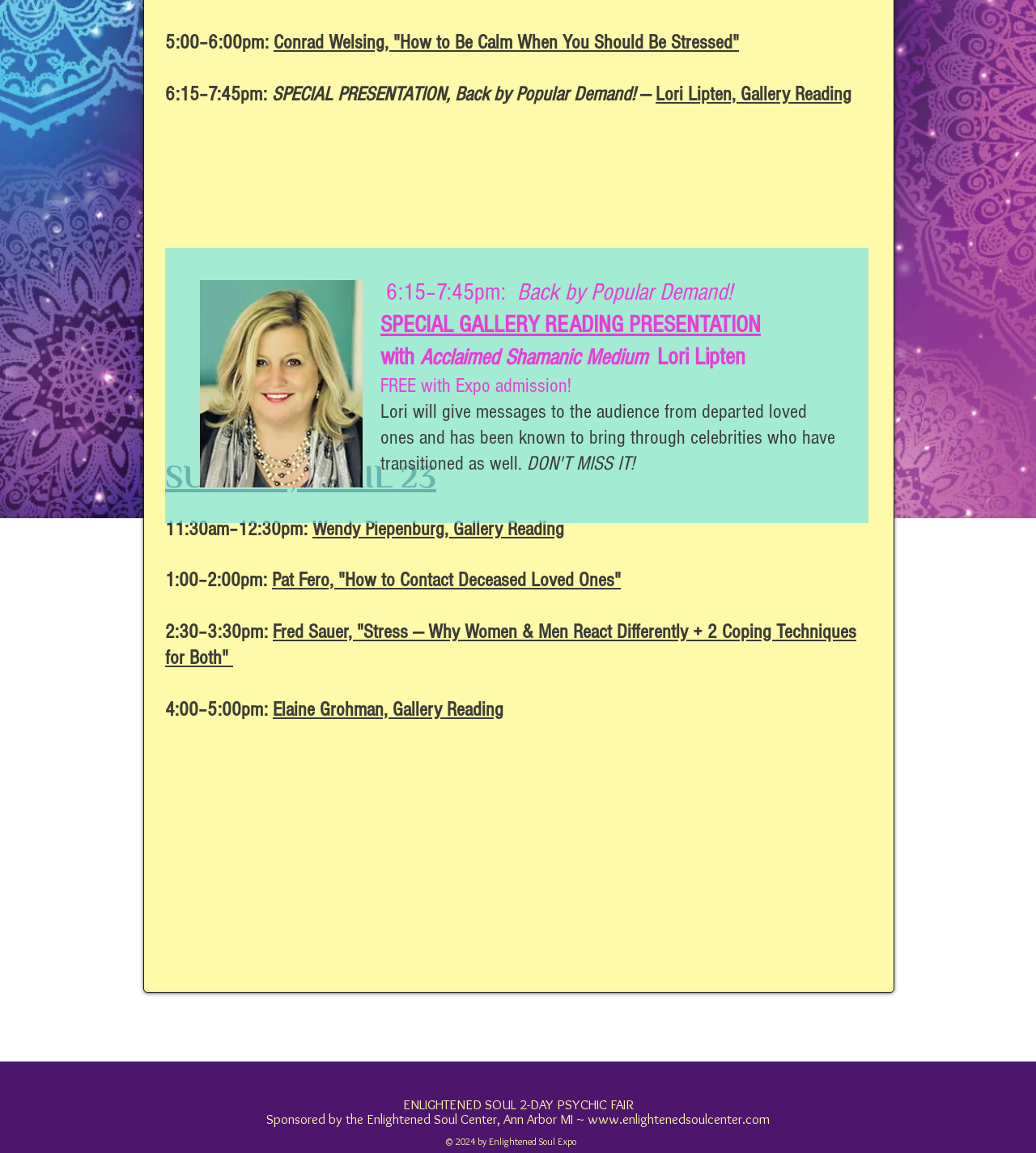From the webpage screenshot, identify the region described by Elaine Grohman, Gallery Reading. Provide the bounding box coordinates as (top-left x, top-left y, bottom-right x, bottom-right y), with each value being a floating point number between 0 and 1.

[0.263, 0.605, 0.486, 0.625]